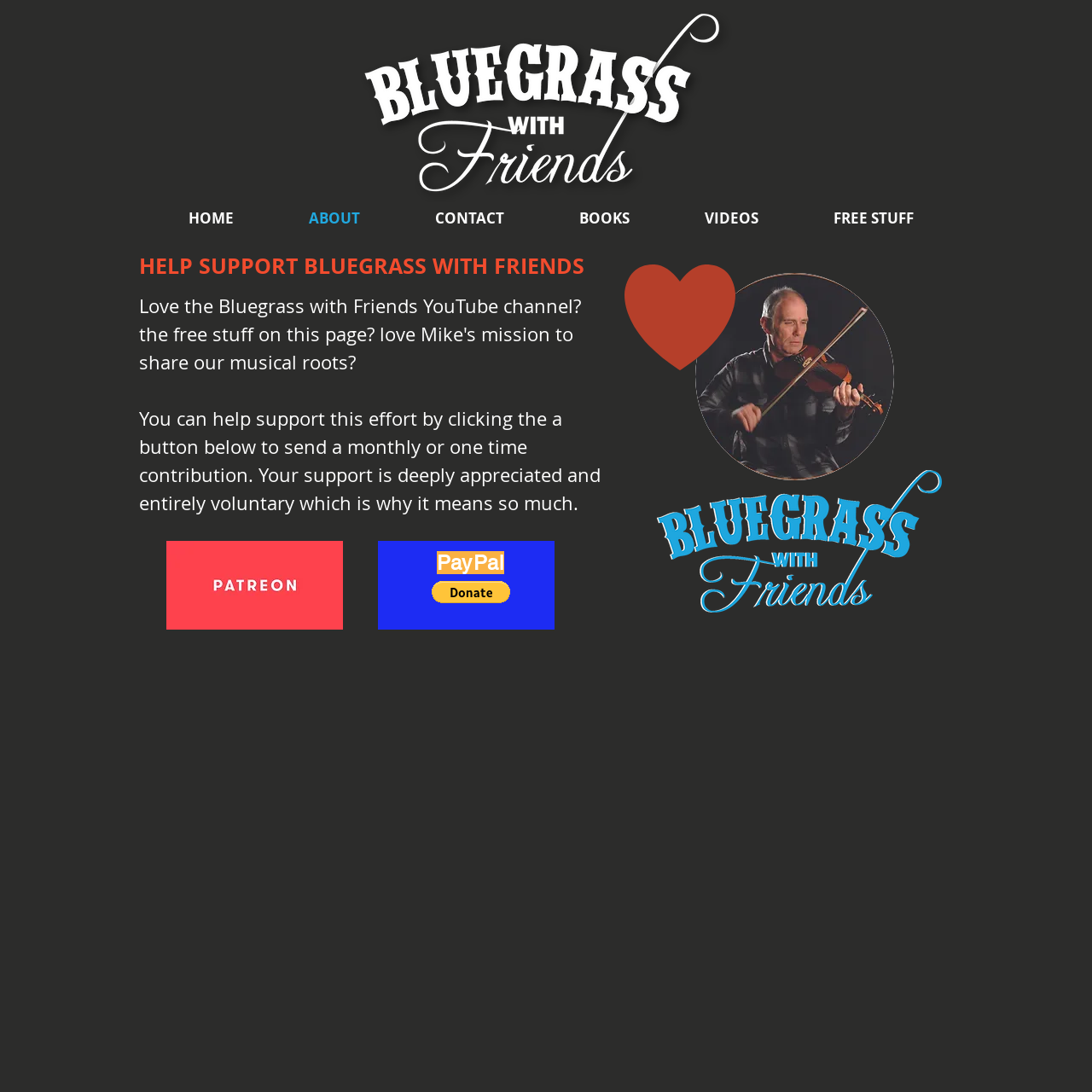Answer the question using only a single word or phrase: 
What is the image on the right side of the webpage?

Mike-Fiddle.jpg